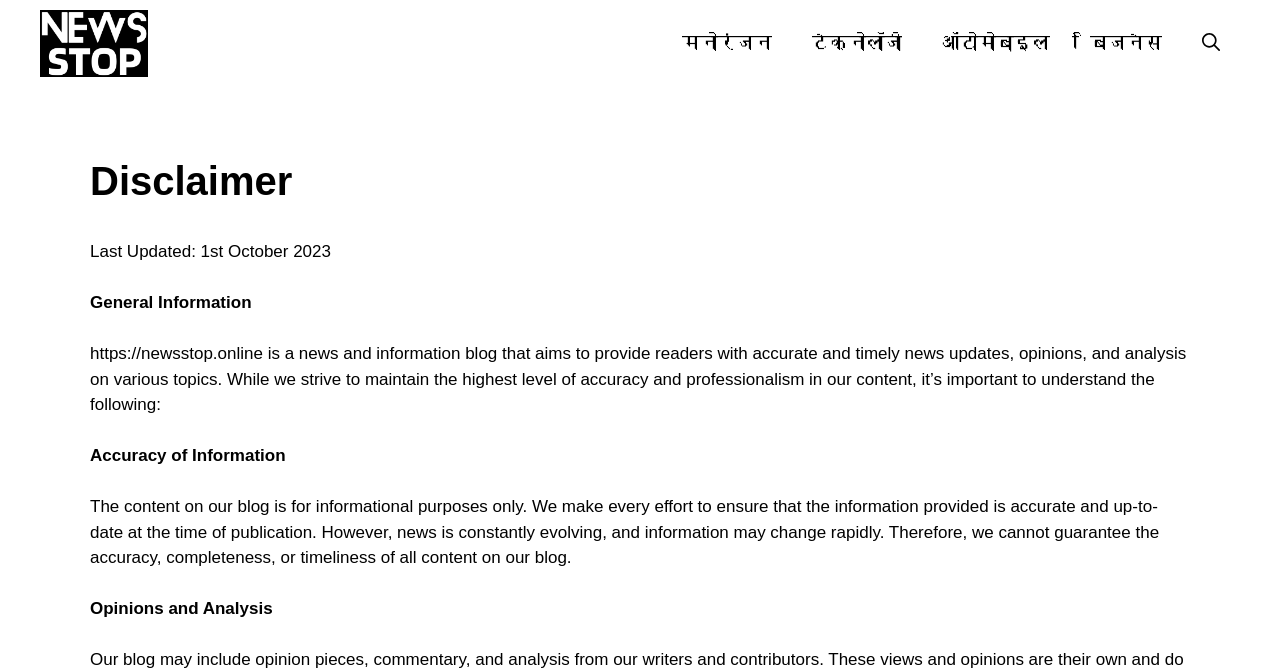What is the purpose of the website?
Refer to the image and respond with a one-word or short-phrase answer.

news and information blog